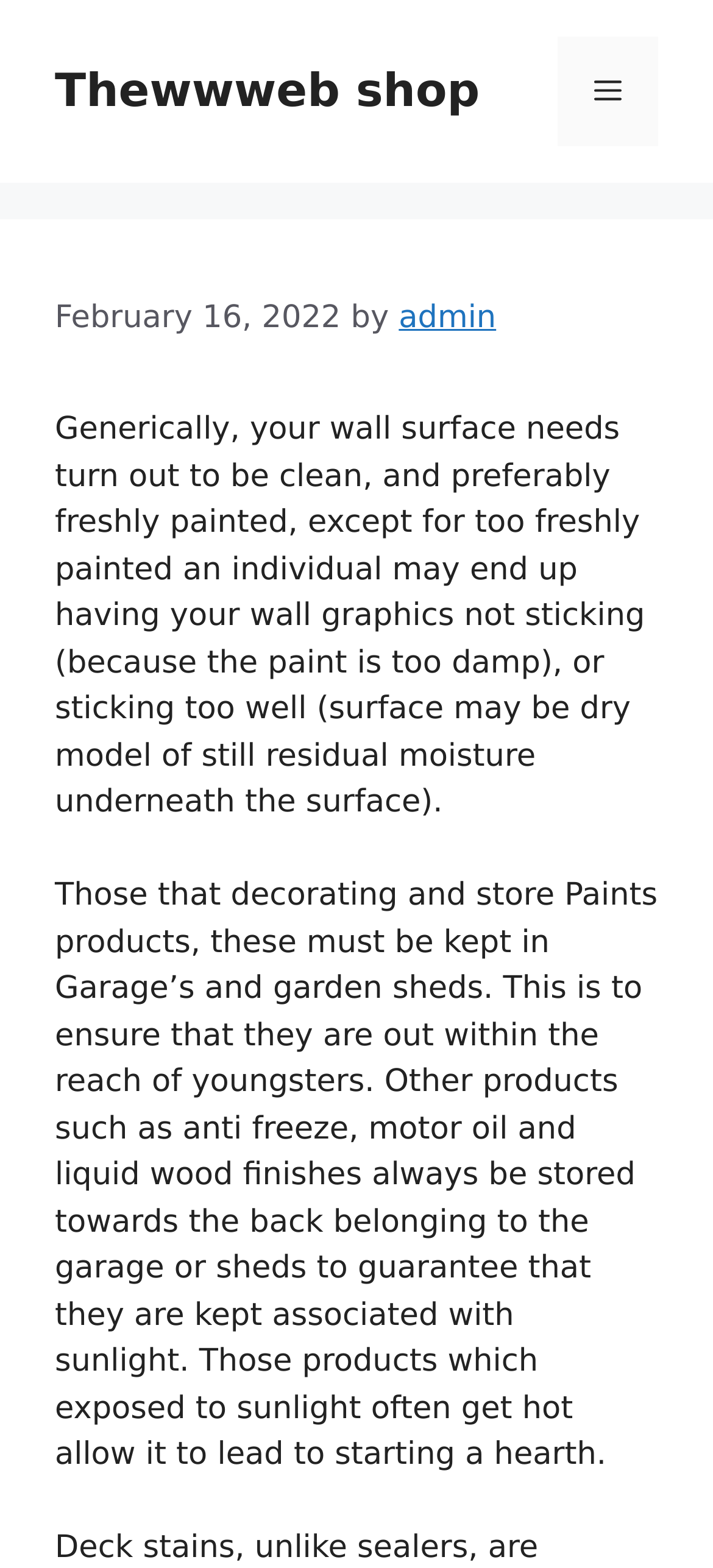For the element described, predict the bounding box coordinates as (top-left x, top-left y, bottom-right x, bottom-right y). All values should be between 0 and 1. Element description: Thewwweb shop

[0.077, 0.041, 0.673, 0.075]